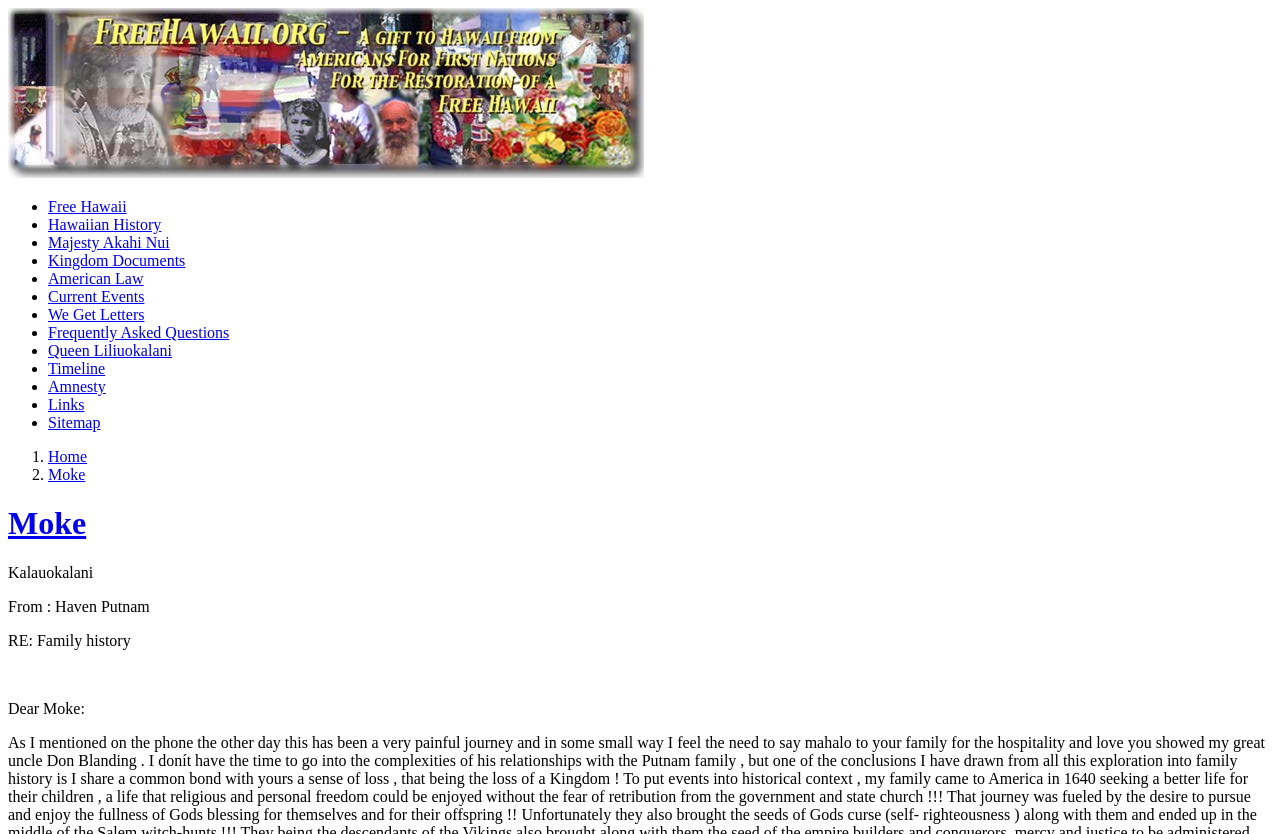Determine the bounding box coordinates of the element's region needed to click to follow the instruction: "Go to Home". Provide these coordinates as four float numbers between 0 and 1, formatted as [left, top, right, bottom].

[0.038, 0.537, 0.068, 0.558]